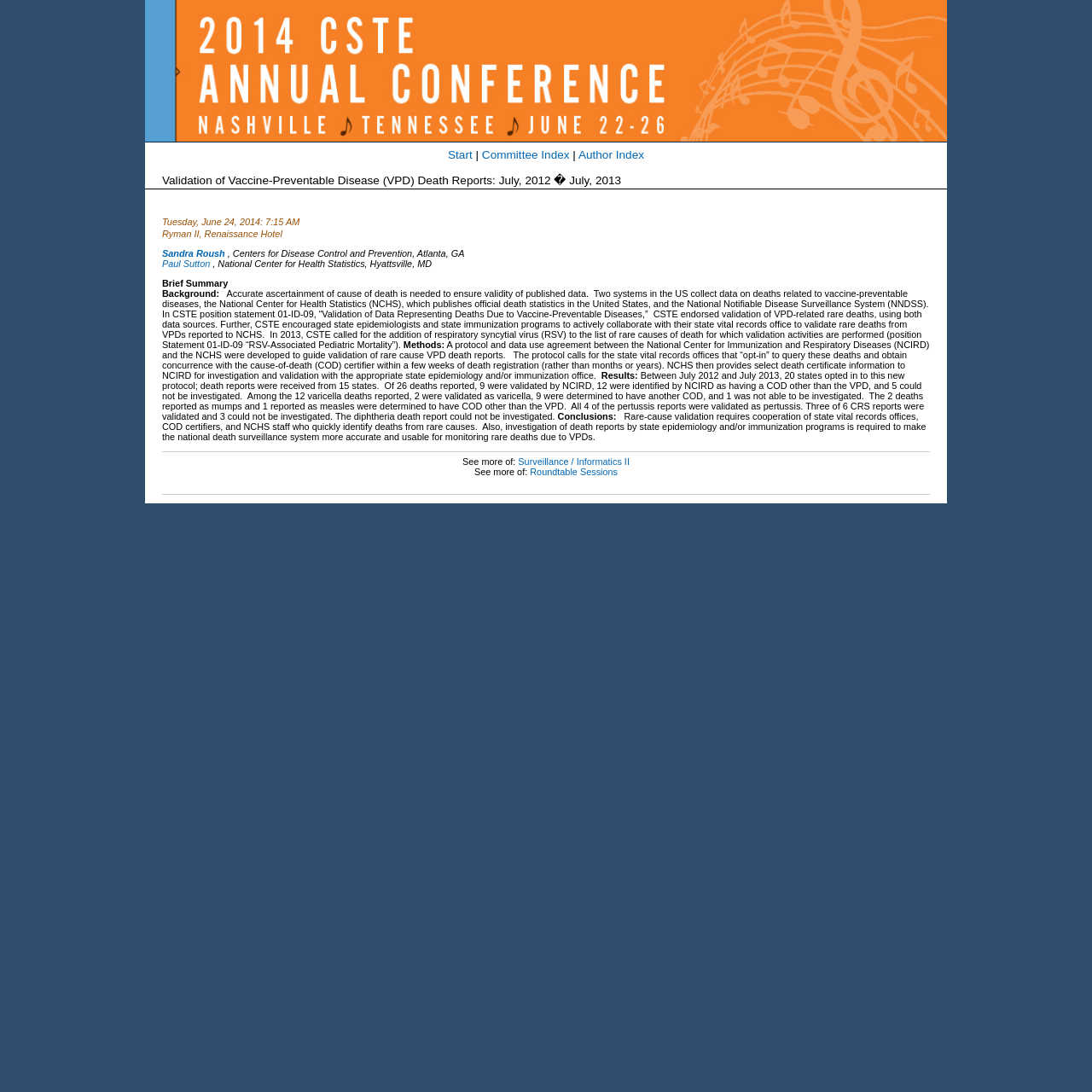Identify the bounding box coordinates for the element you need to click to achieve the following task: "View the committee index". The coordinates must be four float values ranging from 0 to 1, formatted as [left, top, right, bottom].

[0.441, 0.136, 0.522, 0.148]